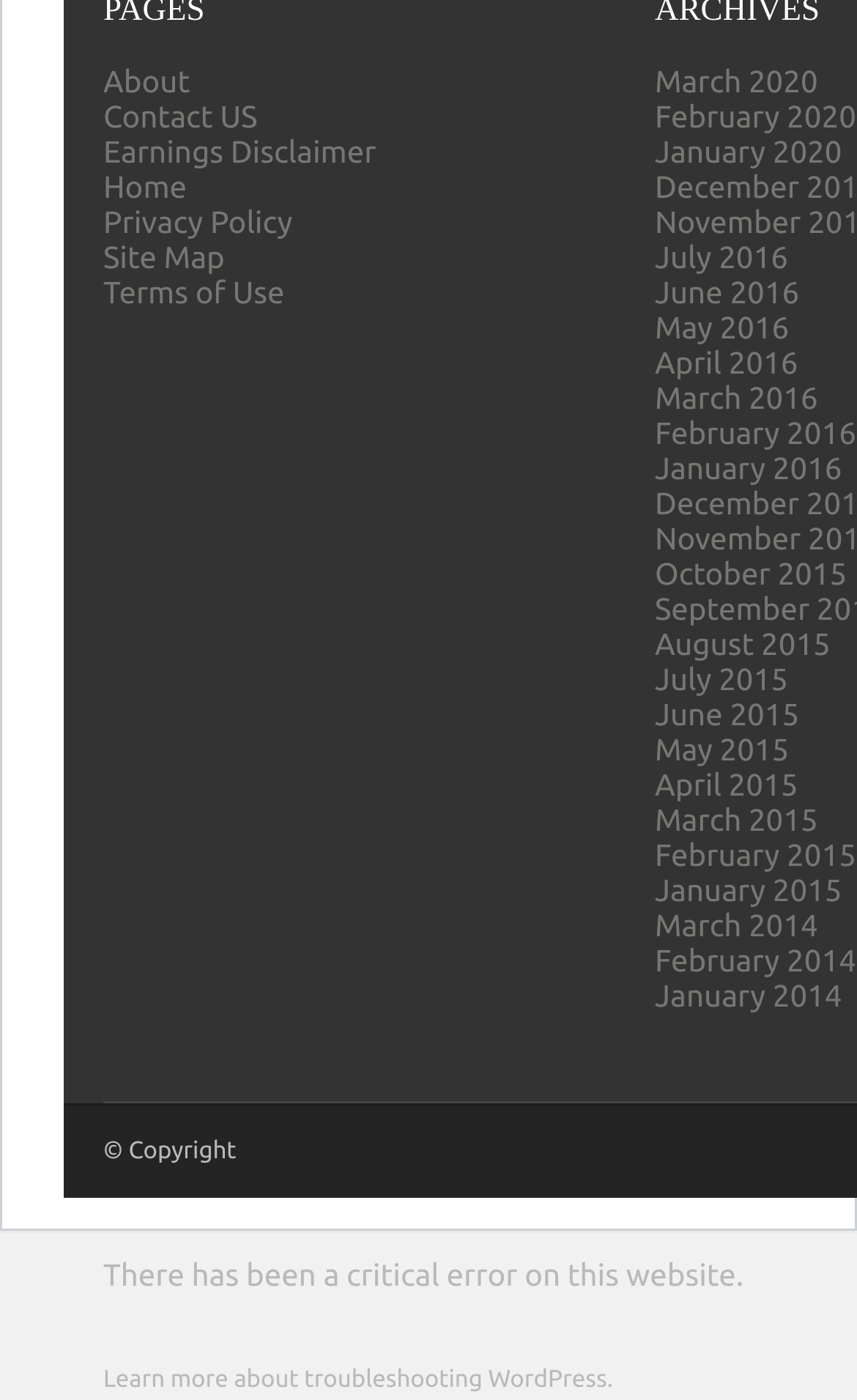Determine the bounding box coordinates for the region that must be clicked to execute the following instruction: "Learn more about troubleshooting WordPress".

[0.121, 0.976, 0.715, 0.995]